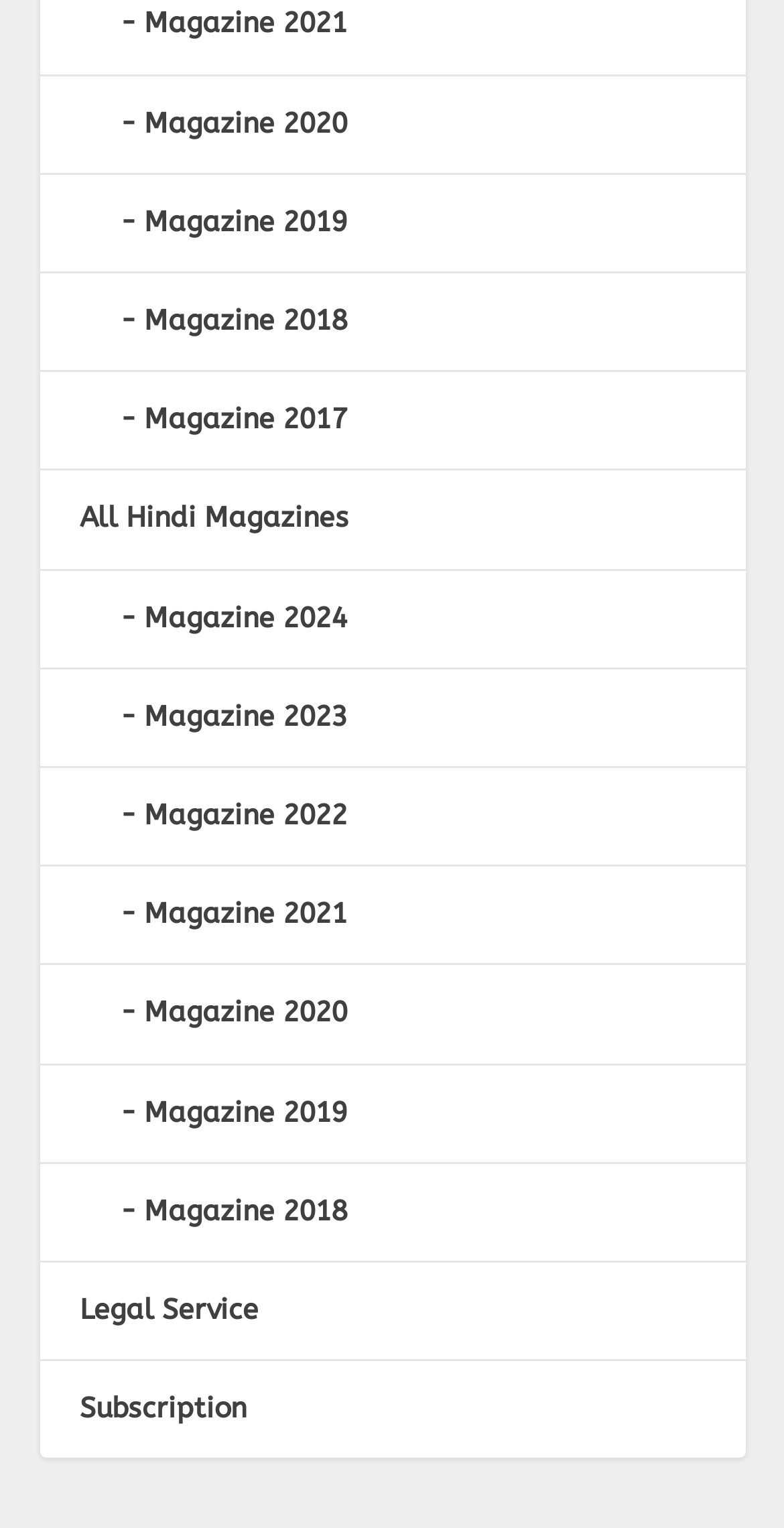Determine the bounding box coordinates of the region that needs to be clicked to achieve the task: "Inquire about Uganda in March via Whatsapp".

None